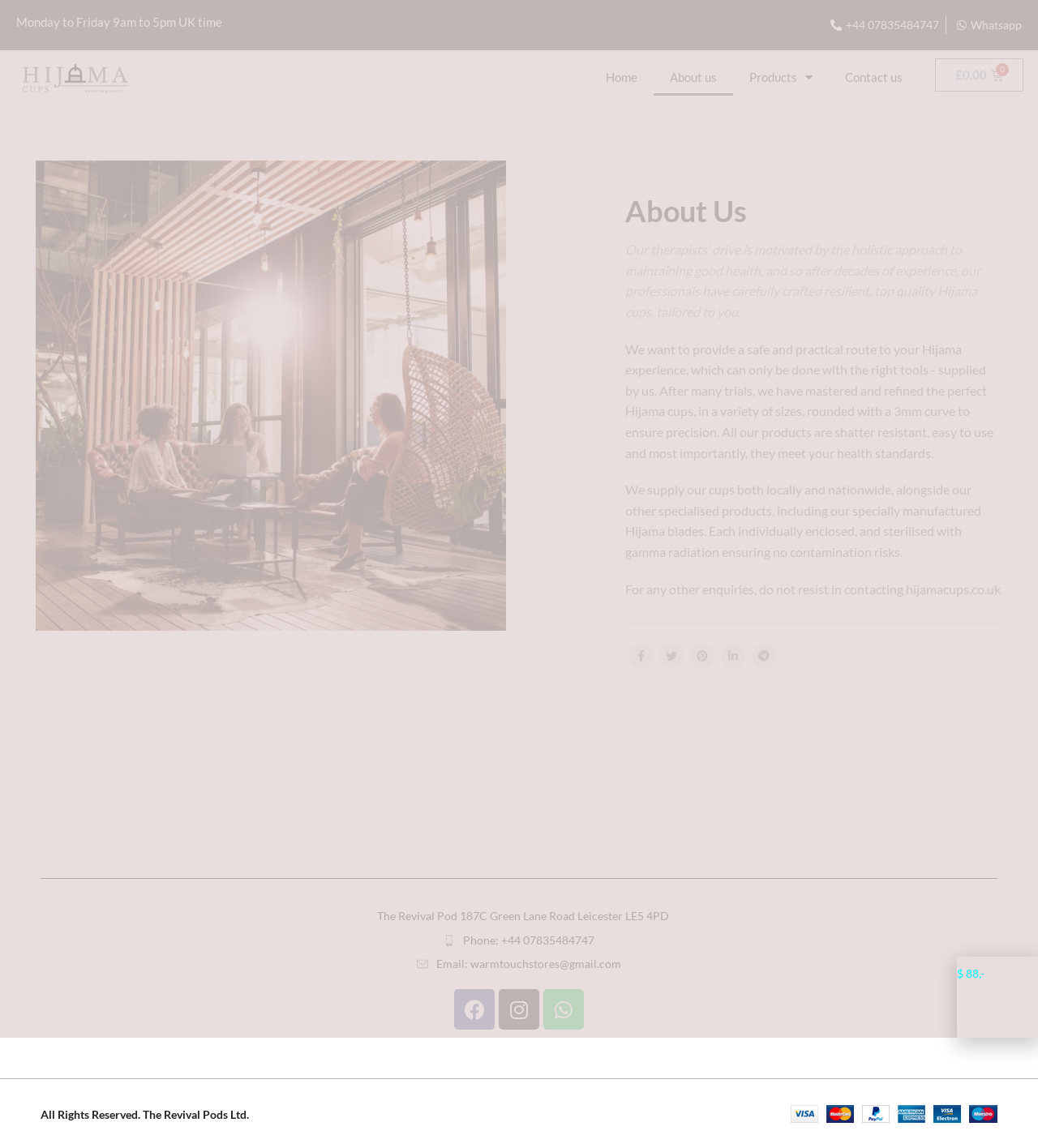Explain the features and main sections of the webpage comprehensively.

This webpage is about Hijama Cups Supplier in the UK, with a focus on their products and services. At the top, there is a heading that displays the company's business hours, followed by a row of links to their social media profiles, including Facebook, Twitter, Pinterest, LinkedIn, and Telegram.

Below this, there is a main section that contains an article about the company's mission and products. The article is divided into four paragraphs, which describe the company's holistic approach to health, their high-quality Hijama cups, and their other specialized products, including Hijama blades. The text is accompanied by a series of social media links at the bottom.

To the right of the main section, there is a column that displays the company's contact information, including their phone number, email address, and physical address. There are also two images, one of a phone and one of an envelope, which are likely used to represent the company's contact methods.

At the bottom of the page, there is a footer section that contains a heading with the company's name and a copyright notice. There are also several links to external websites, including Situs Slot, Slot, Slot Online, and others, which appear to be unrelated to the main content of the page.

Throughout the page, there are several links to other sections of the website, including the home page, about us, products, and contact us. There is also a link to a shopping cart with a £0.00 balance.